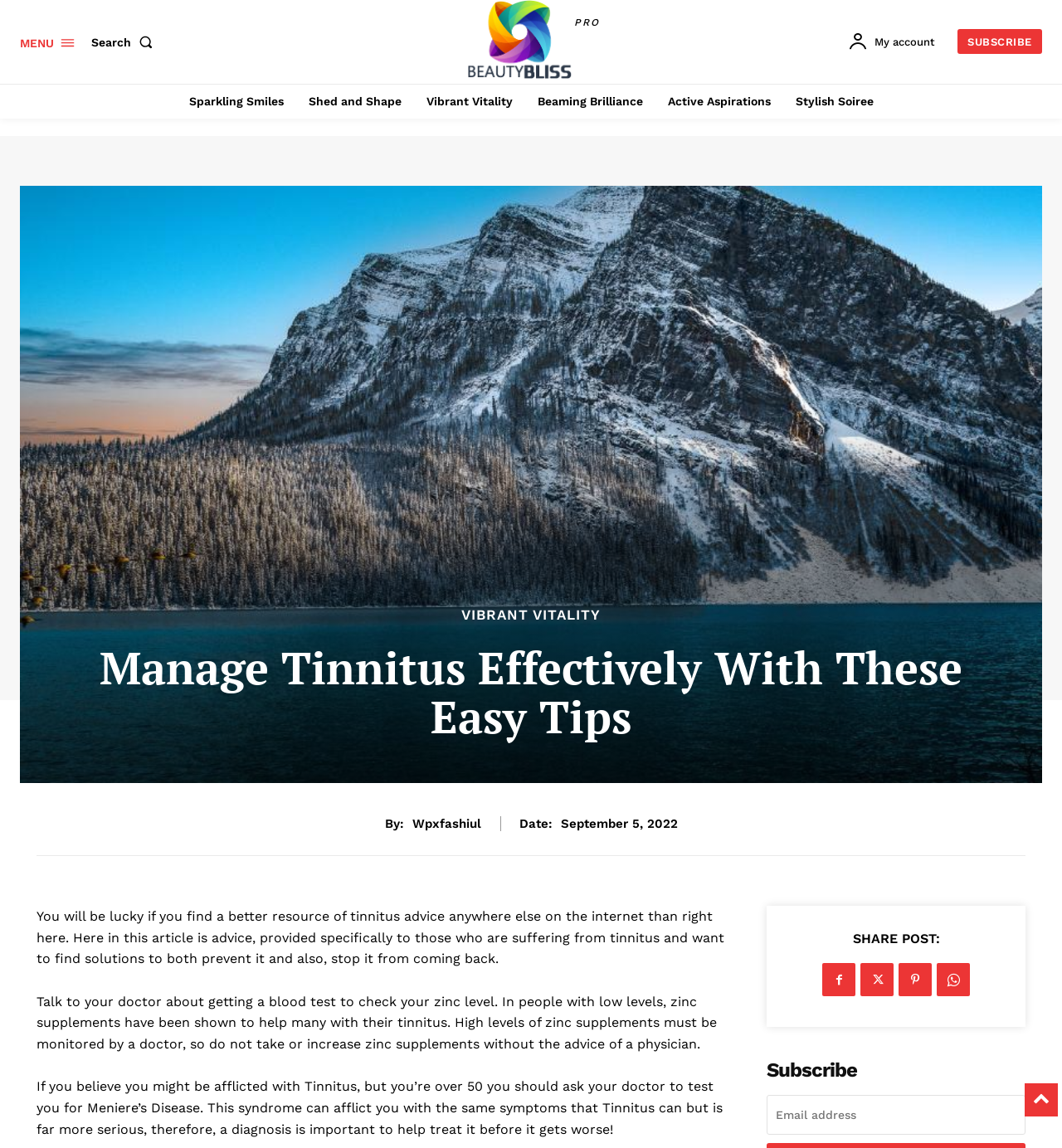Can you locate the main headline on this webpage and provide its text content?

Manage Tinnitus Effectively With These Easy Tips